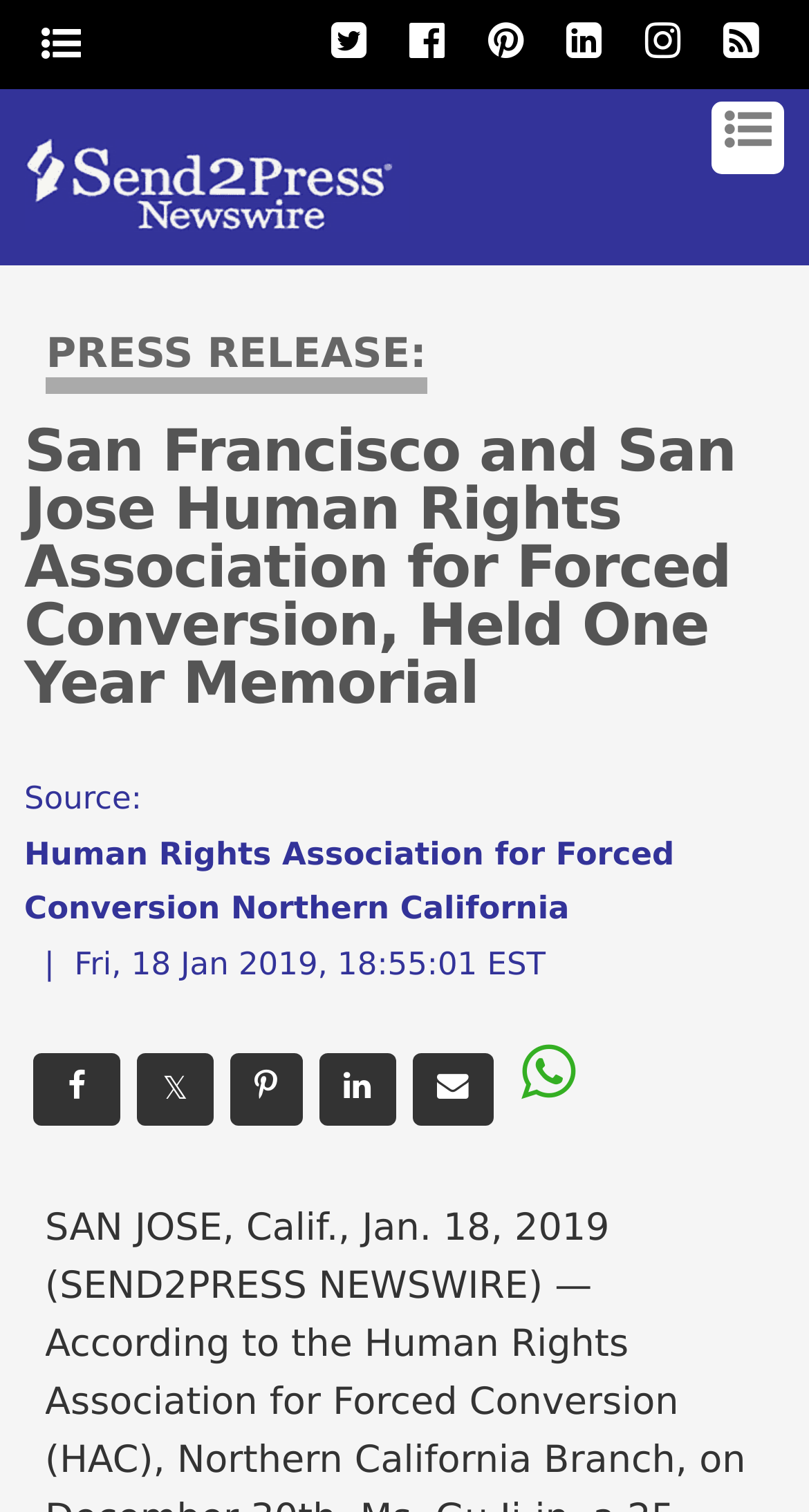Determine the bounding box for the UI element described here: "aria-label="Share with Whatsapp"".

[0.632, 0.689, 0.711, 0.739]